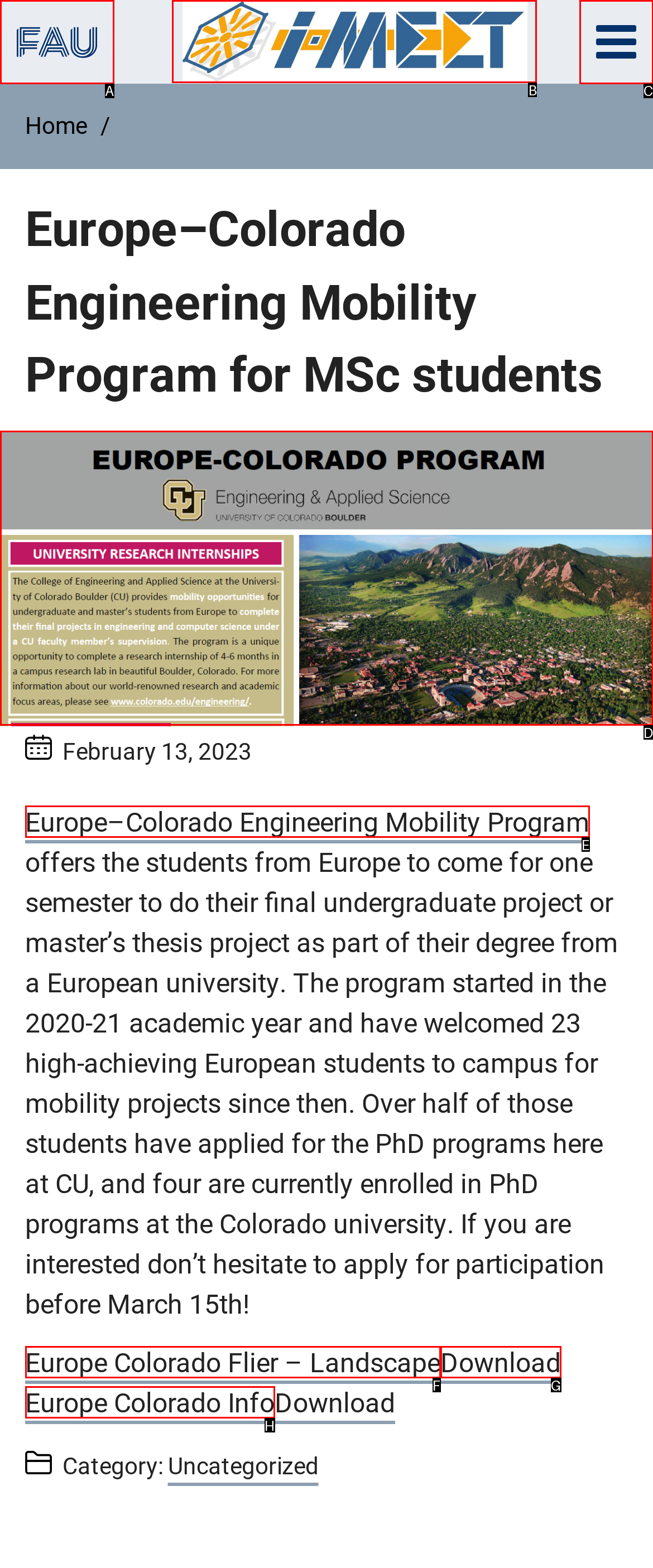Please indicate which HTML element should be clicked to fulfill the following task: Click the i-MEET link. Provide the letter of the selected option.

B